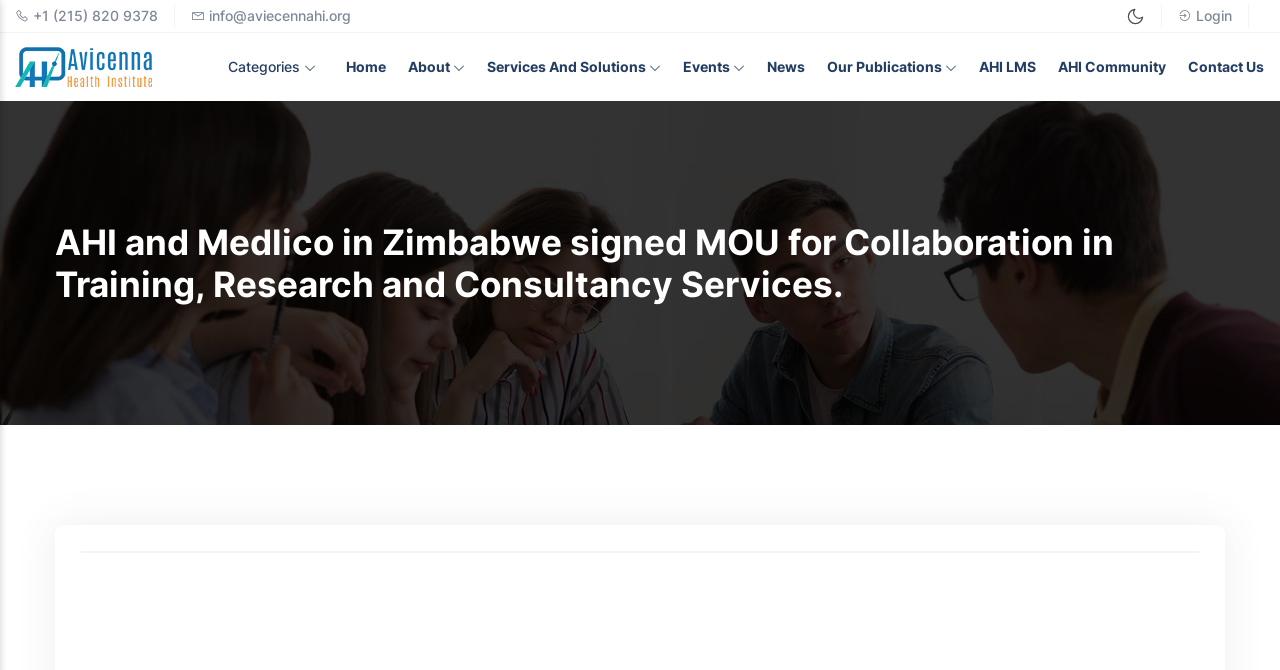Determine the bounding box coordinates of the clickable region to carry out the instruction: "Call the phone number".

[0.026, 0.006, 0.123, 0.042]